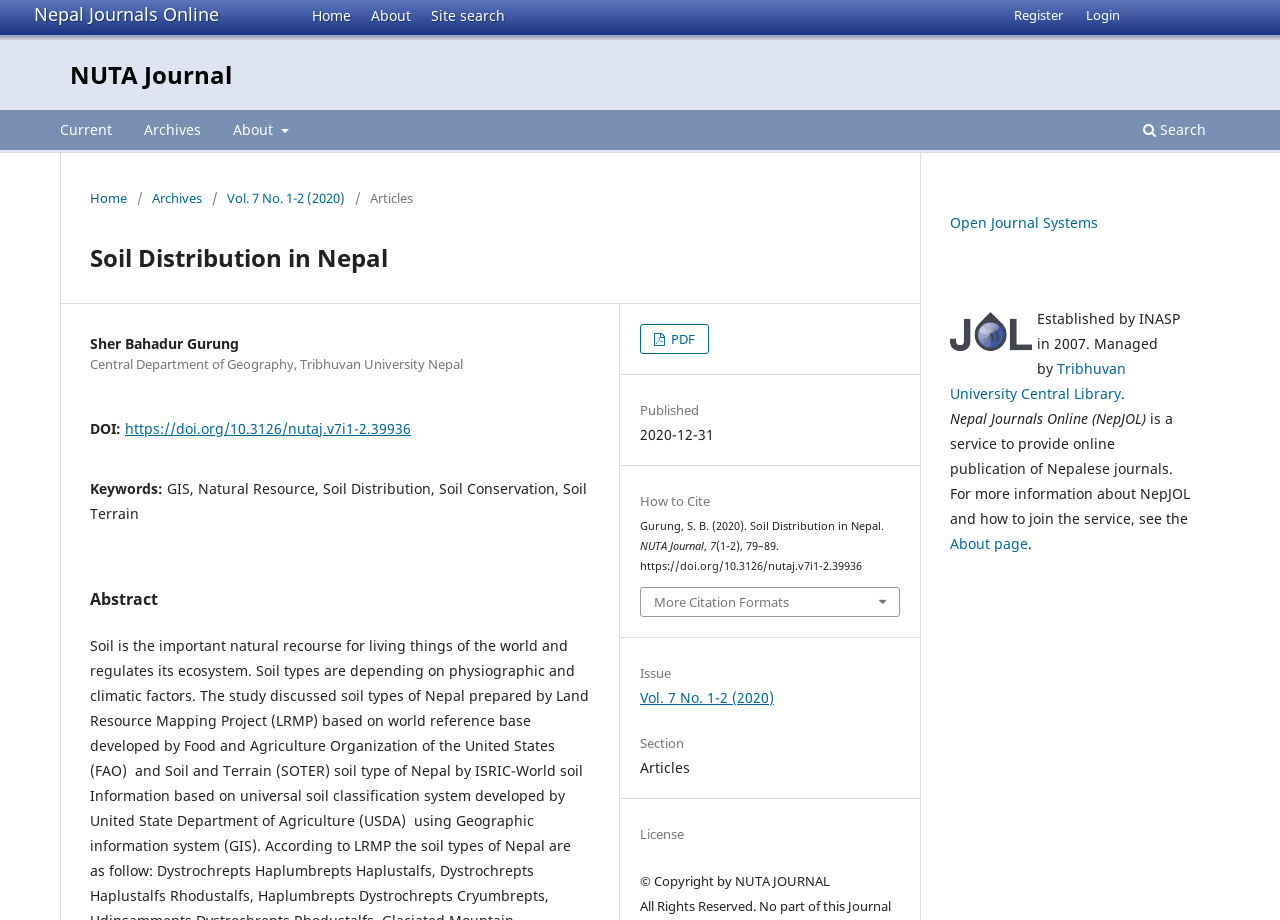Provide the bounding box coordinates for the specified HTML element described in this description: "Tribhuvan University Central Library". The coordinates should be four float numbers ranging from 0 to 1, in the format [left, top, right, bottom].

[0.742, 0.39, 0.88, 0.438]